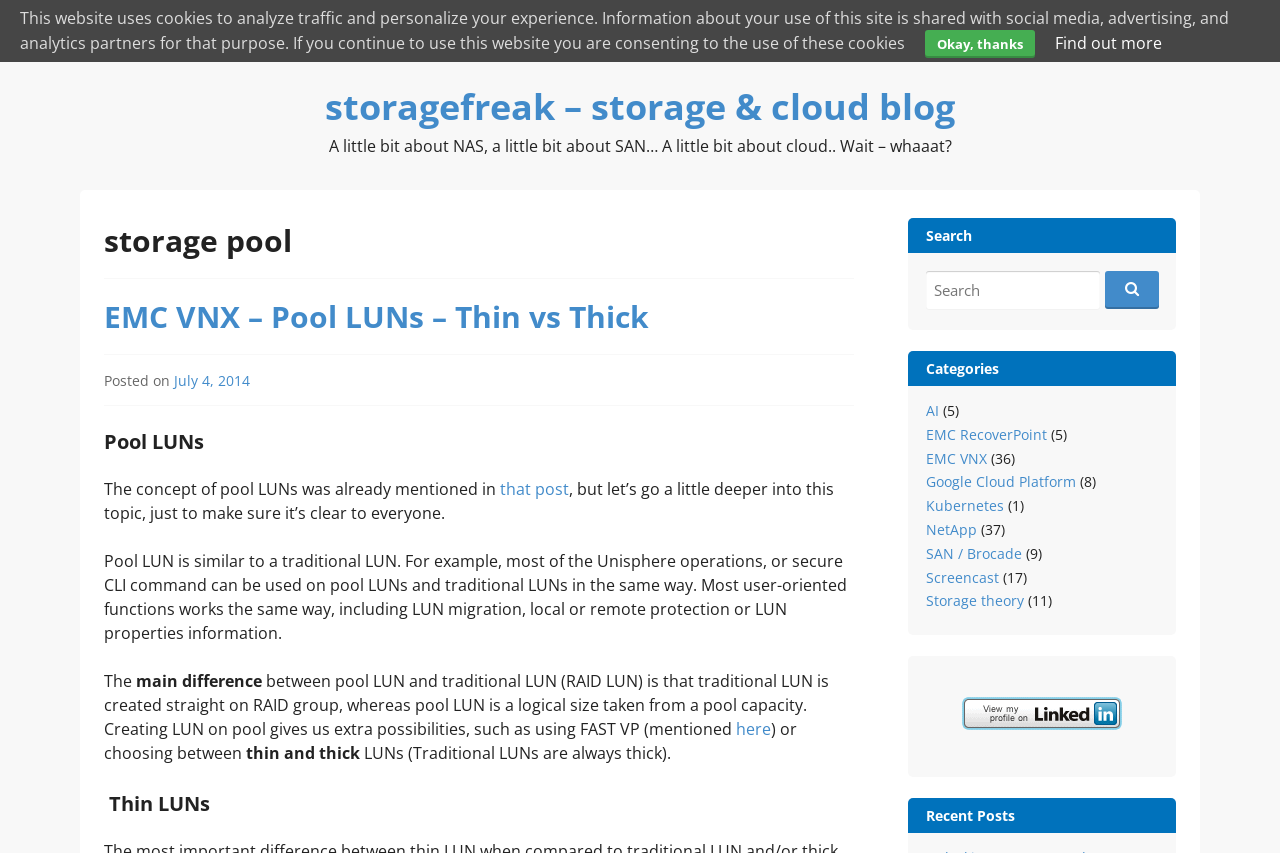What is the purpose of the search box?
Using the visual information, answer the question in a single word or phrase.

to search the blog